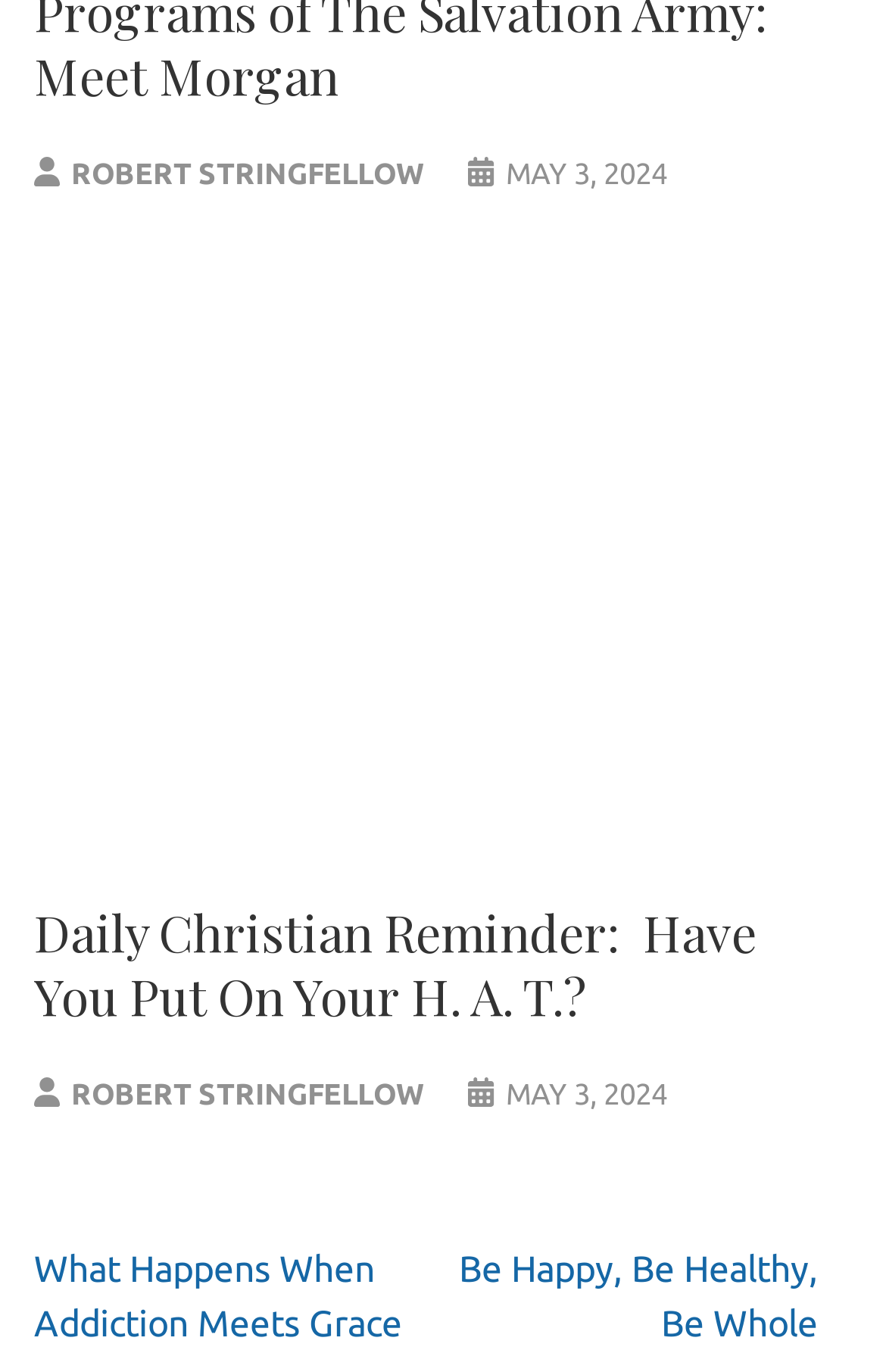Who is the author of the latest article?
Look at the screenshot and provide an in-depth answer.

The latest article is located at the top of the webpage, and the author's name is mentioned as 'ROBERT STRINGFELLOW' with a link next to the date 'MAY 3, 2024'.